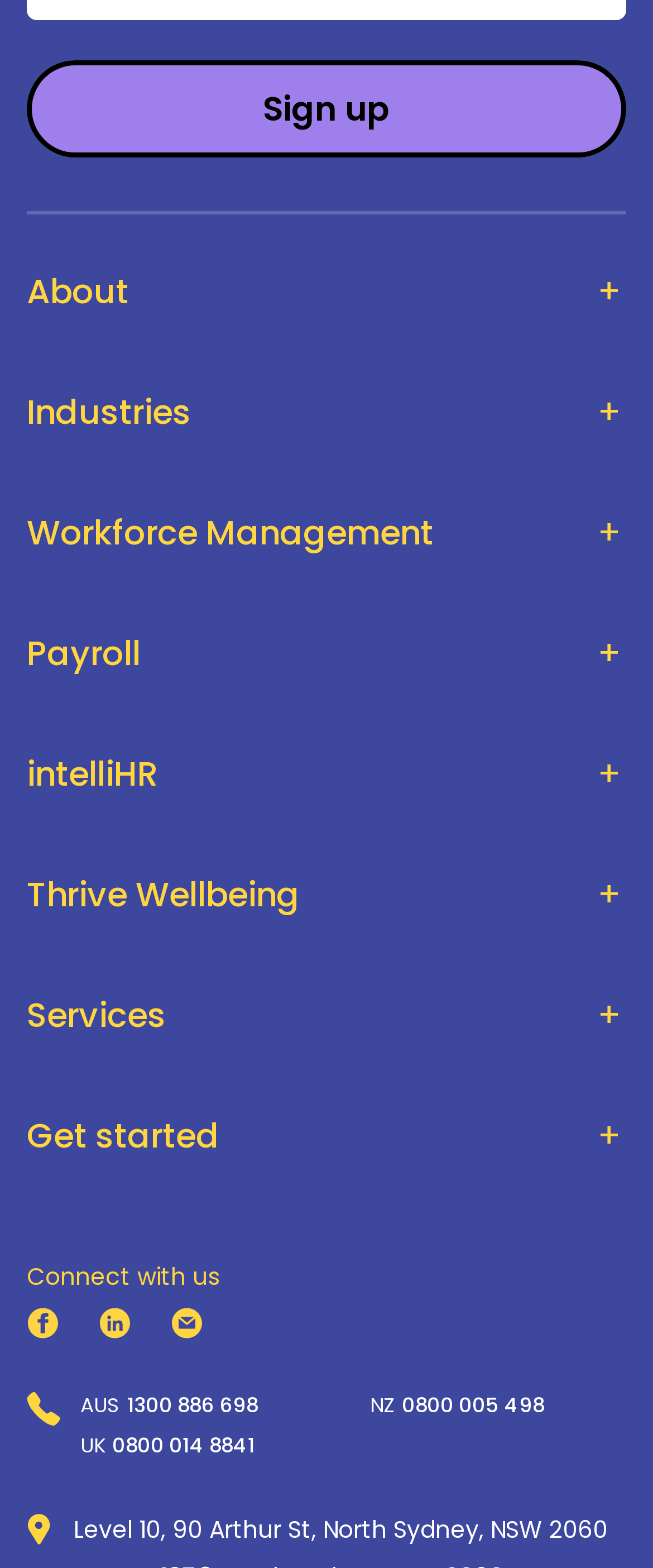Identify the bounding box coordinates for the element that needs to be clicked to fulfill this instruction: "Learn more about 'What we do'". Provide the coordinates in the format of four float numbers between 0 and 1: [left, top, right, bottom].

[0.041, 0.216, 0.256, 0.238]